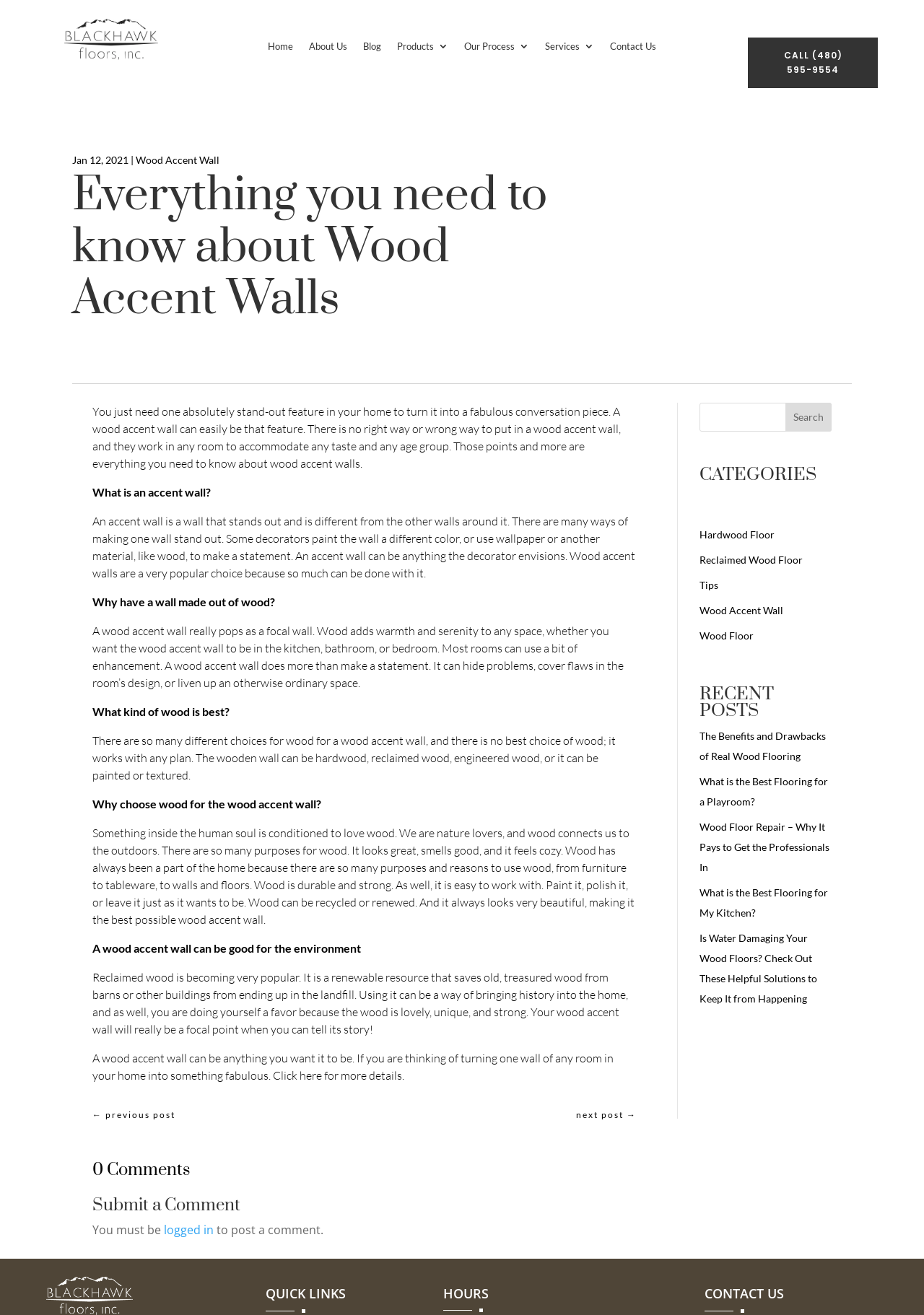Can a wood accent wall be good for the environment?
Answer the question based on the image using a single word or a brief phrase.

Yes